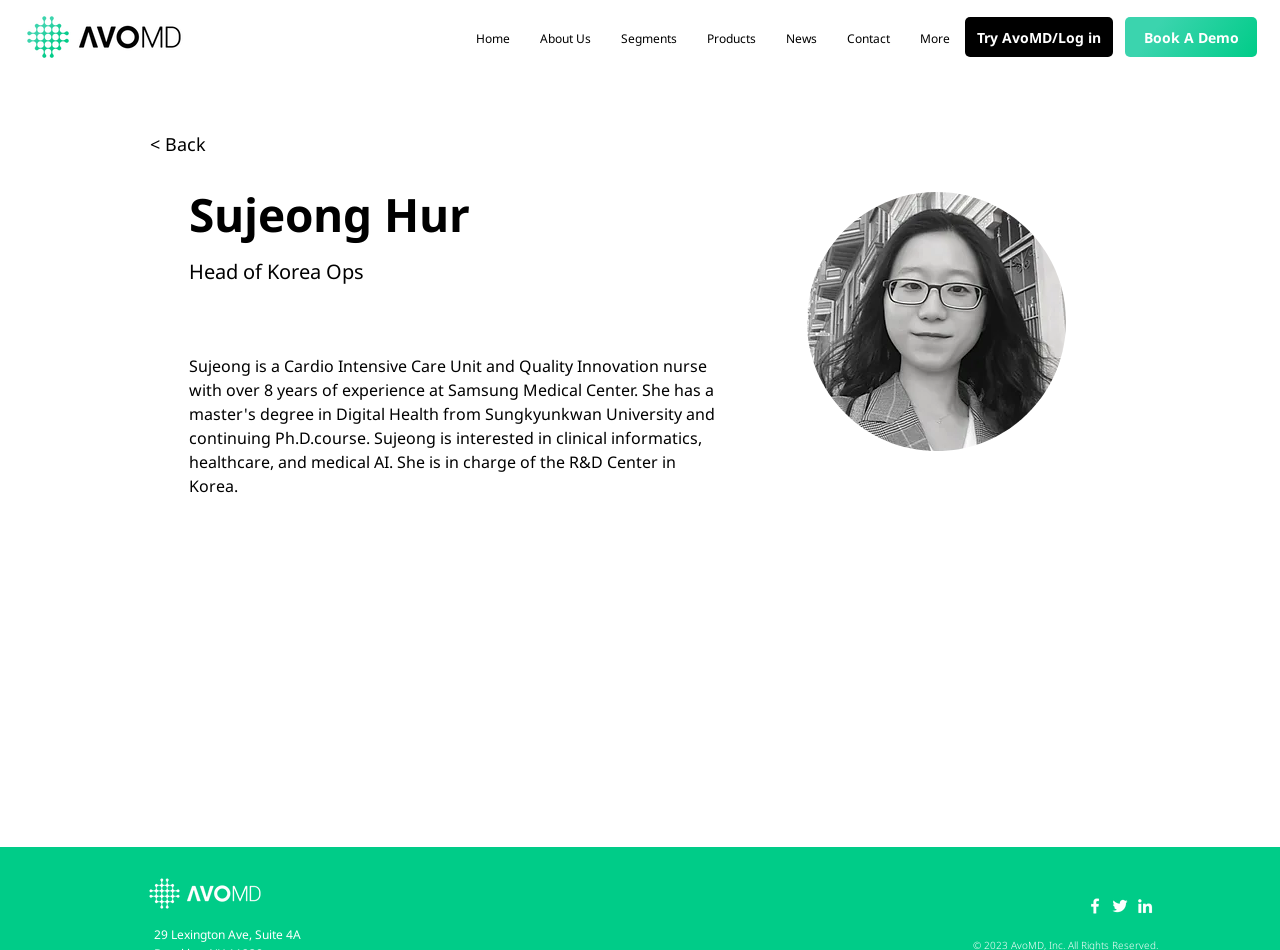Highlight the bounding box coordinates of the region I should click on to meet the following instruction: "View Sujeong Hur's profile".

[0.148, 0.193, 0.668, 0.258]